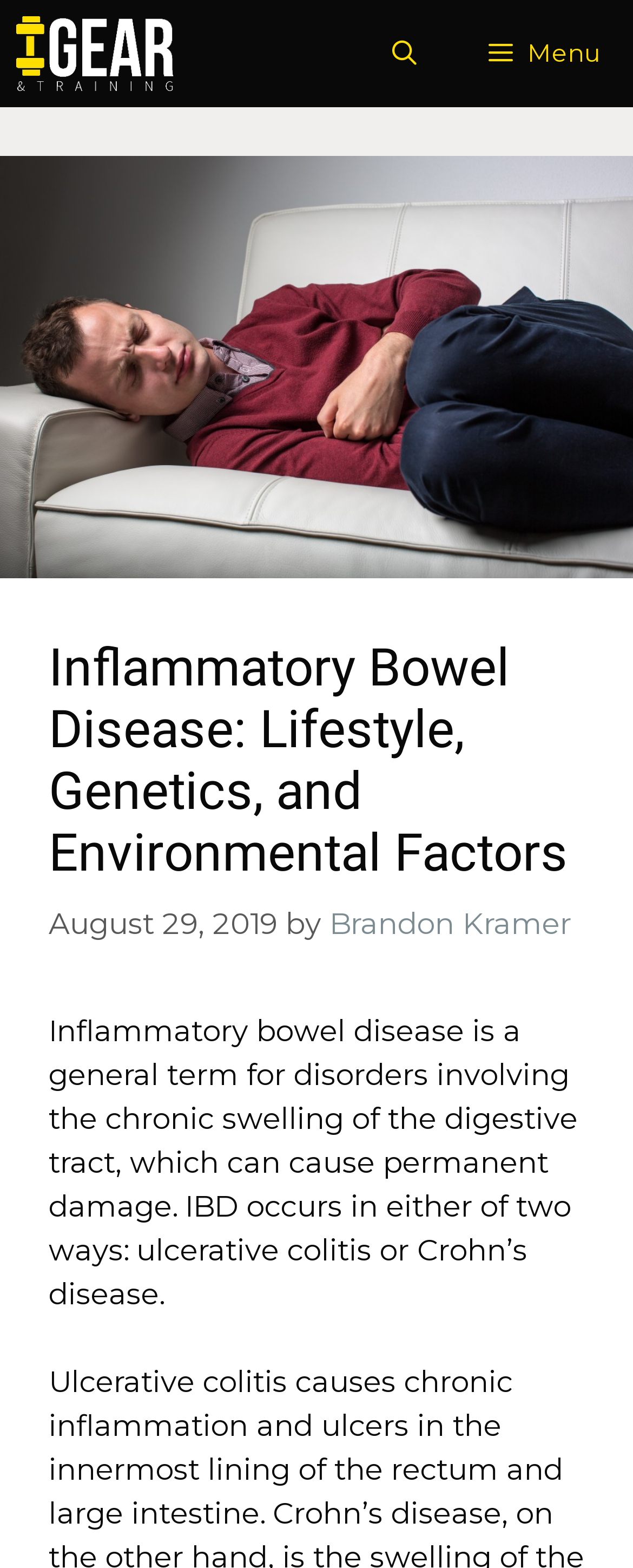Please determine the bounding box coordinates for the UI element described as: "www.COVD.org".

None